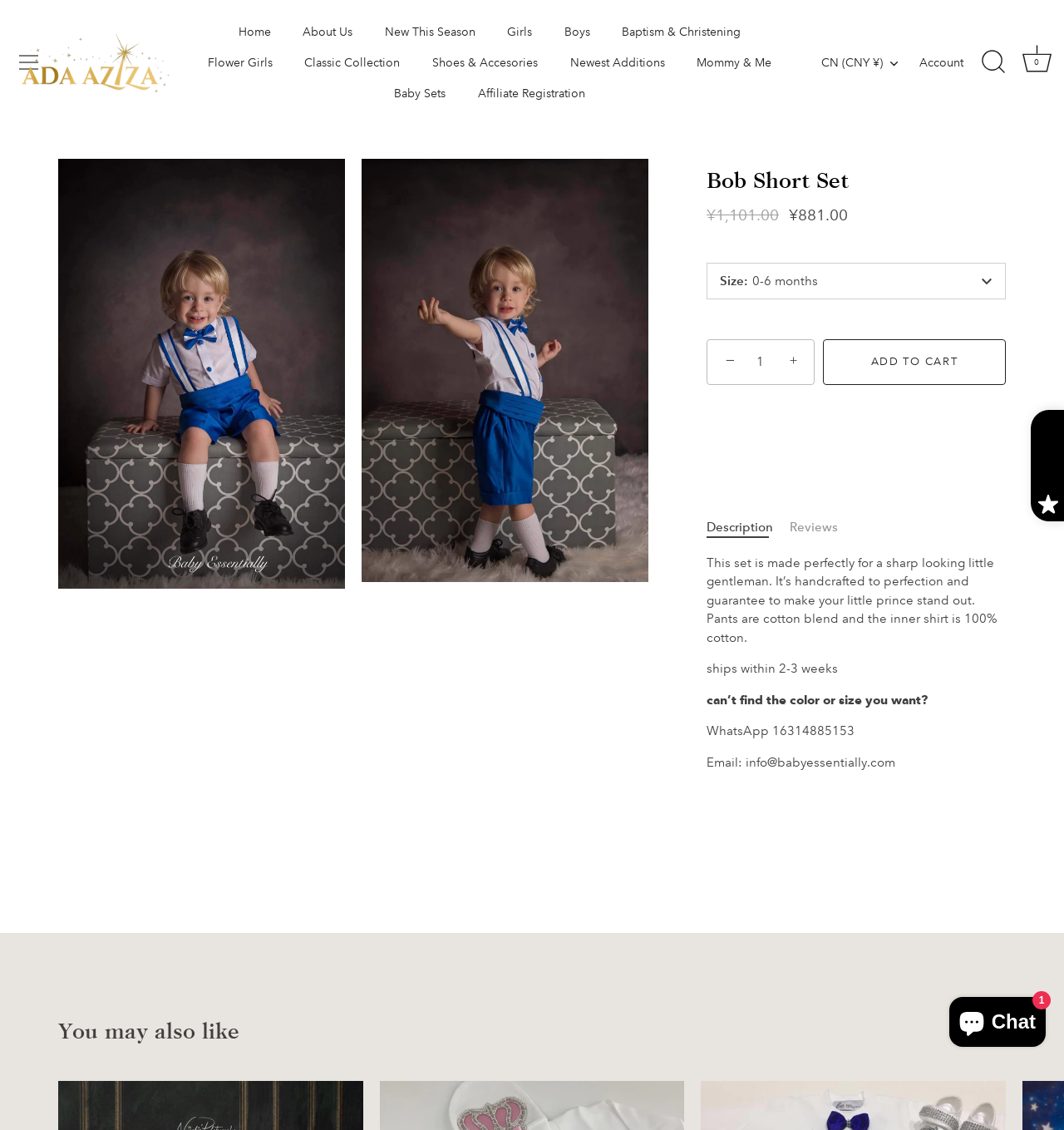Based on the element description: "Description", identify the UI element and provide its bounding box coordinates. Use four float numbers between 0 and 1, [left, top, right, bottom].

[0.664, 0.46, 0.727, 0.473]